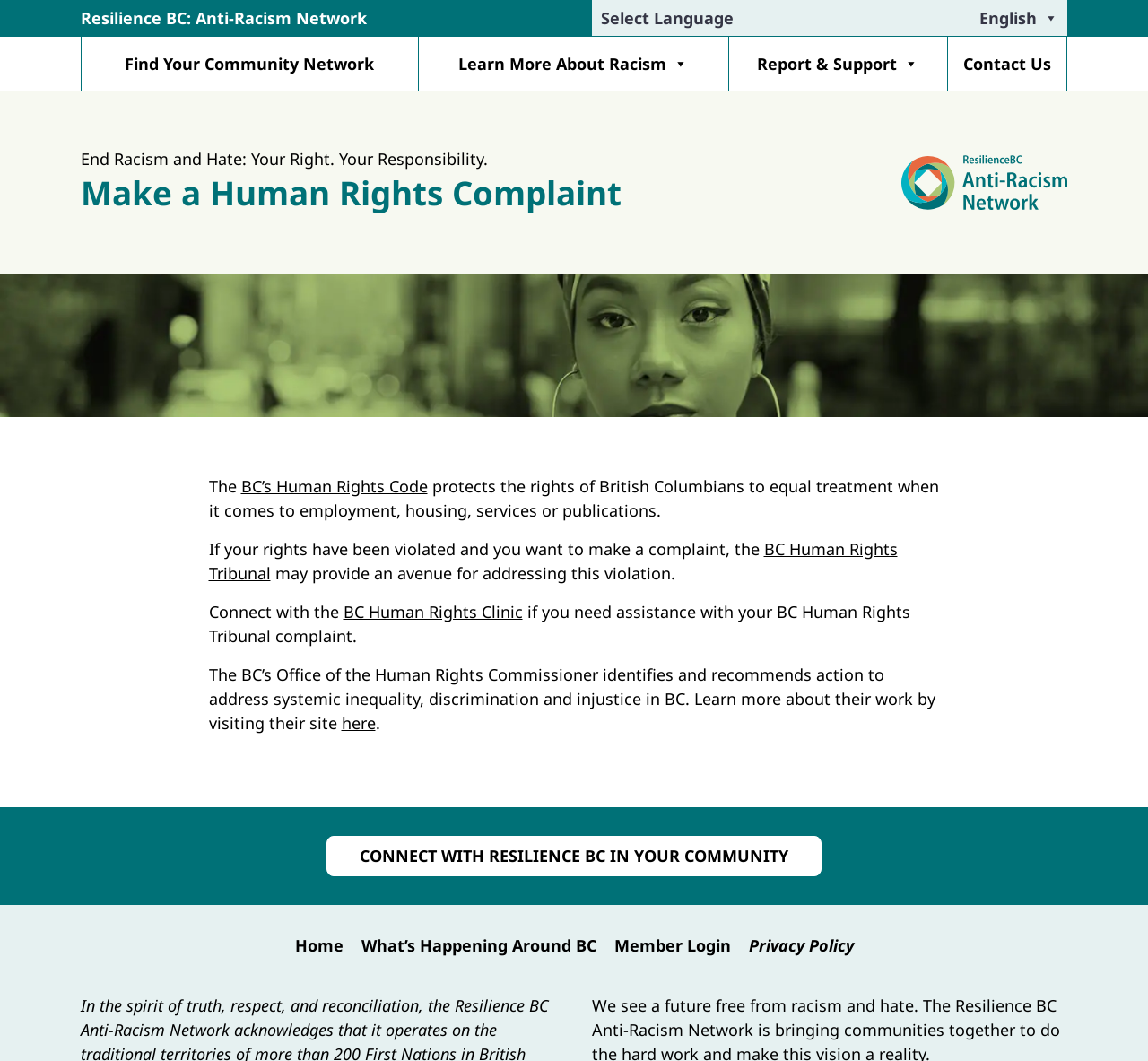Locate the bounding box coordinates of the clickable area to execute the instruction: "Visit Resilience BC: Anti-Racism Network". Provide the coordinates as four float numbers between 0 and 1, represented as [left, top, right, bottom].

[0.07, 0.006, 0.32, 0.027]